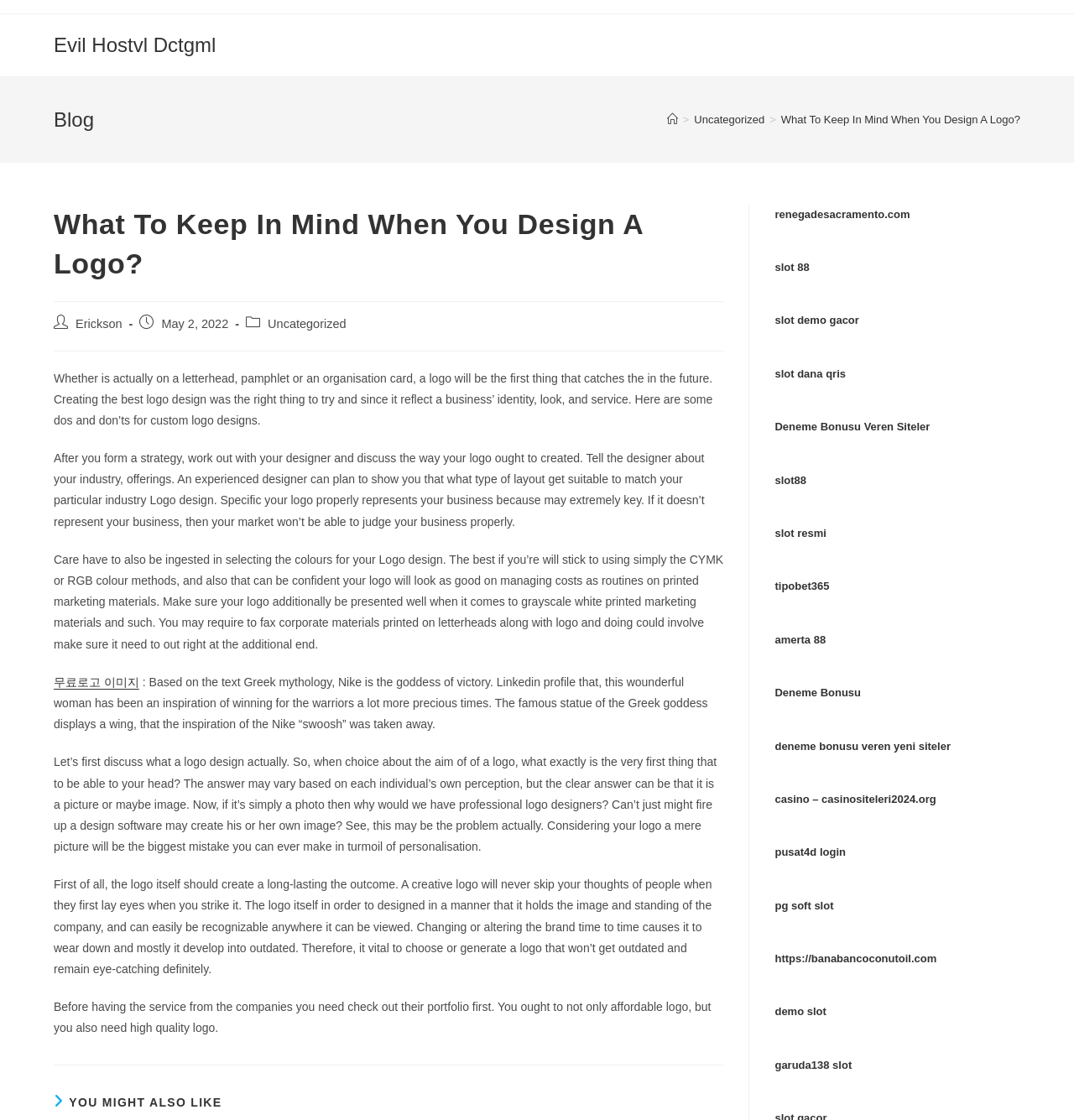Detail the various sections and features present on the webpage.

This webpage is about designing a logo, specifically discussing what to keep in mind when creating a logo. At the top, there is a header section with a navigation menu, including links to "Home" and "Uncategorized". Below this, there is a heading that reads "What To Keep In Mind When You Design A Logo?".

The main content of the page is divided into several sections. The first section discusses the importance of a logo, stating that it is the first thing that catches attention and reflects a business' identity, look, and service. The text also provides dos and don'ts for custom logo designs.

The next section talks about the strategy and planning involved in creating a logo, emphasizing the need to work with an experienced designer and to ensure that the logo properly represents the business.

Following this, there is a section that focuses on the importance of selecting the right colors for a logo, suggesting the use of CYMK or RGB color methods to ensure that the logo looks good on both digital and printed materials.

The page also includes several links to external websites, including "무료로고 이미지" and "renegadesacramento.com", among others. Additionally, there are several paragraphs of text that discuss the concept of a logo, its purpose, and the importance of creating a long-lasting and recognizable logo.

At the bottom of the page, there is a section titled "YOU MIGHT ALSO LIKE", which includes a list of links to various websites, including "slot 88", "slot demo gacor", and "tipobet365", among others.